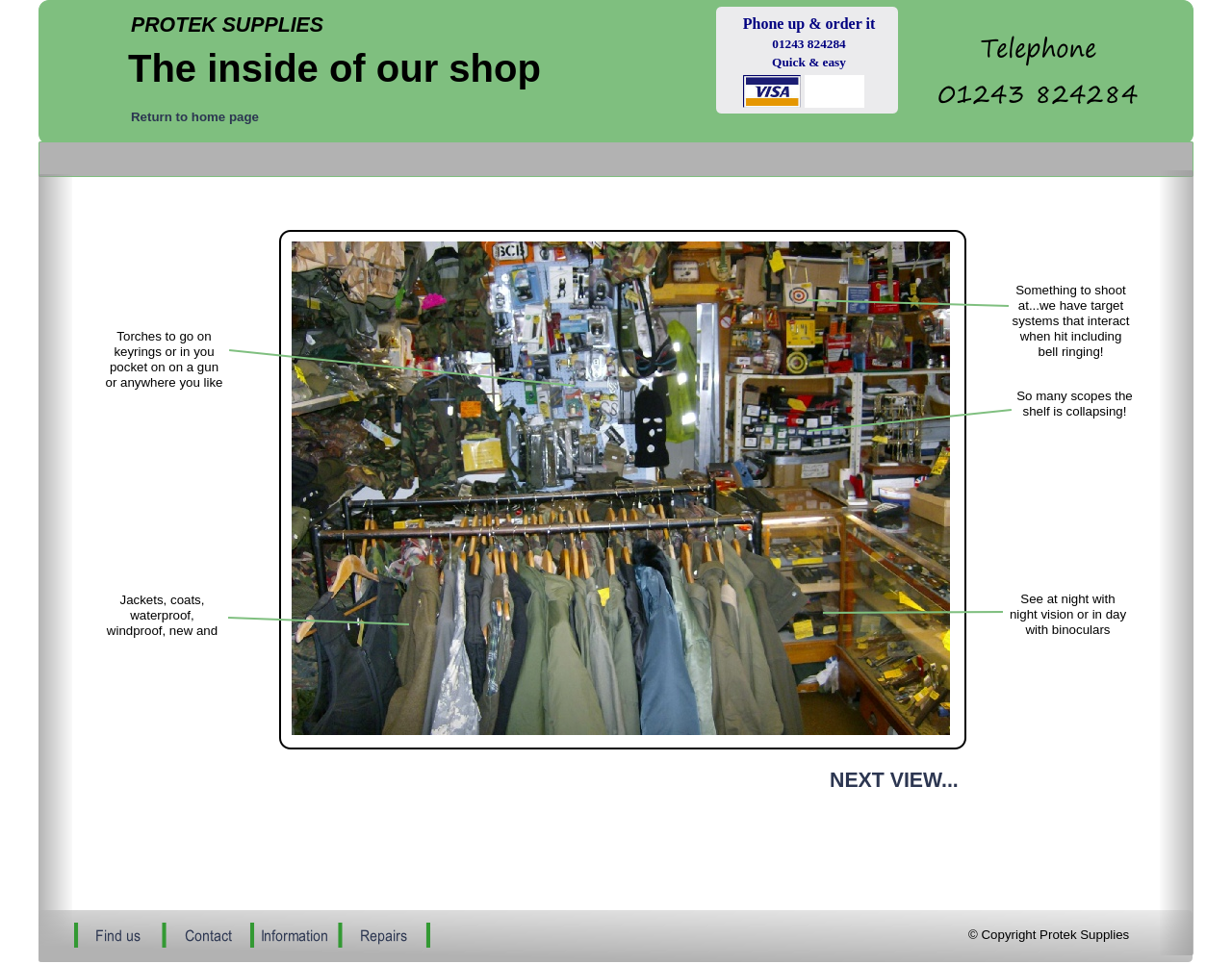Generate a detailed explanation of the webpage's features and information.

This webpage appears to be about Protek Supplies, a shop that sells various products related to outdoor activities and shooting sports. At the top of the page, there is a title "The inside of our shop" and the shop's name "PROTEK SUPPLIES" is displayed prominently. 

On the top-right side of the page, there is an image with a telephone number "01243 824284" and a link to "Return to home page" is located nearby. 

Below the title, there are several paragraphs of text that describe the products available in the shop. One section talks about torches that can be attached to keyrings or guns, while another section mentions jackets, coats, and waterproof gear. 

Further down, there are more sections that describe target systems, scopes, night vision, and binoculars. The text is scattered across the page, with some sections positioned near the top and others near the bottom. 

At the bottom of the page, there is a copyright notice "© Copyright Protek Supplies" and a link to "NEXT VIEW...". There are also a few more lines of text, including a call to action to phone up and order products, along with the shop's phone number and a phrase "Quick & easy".